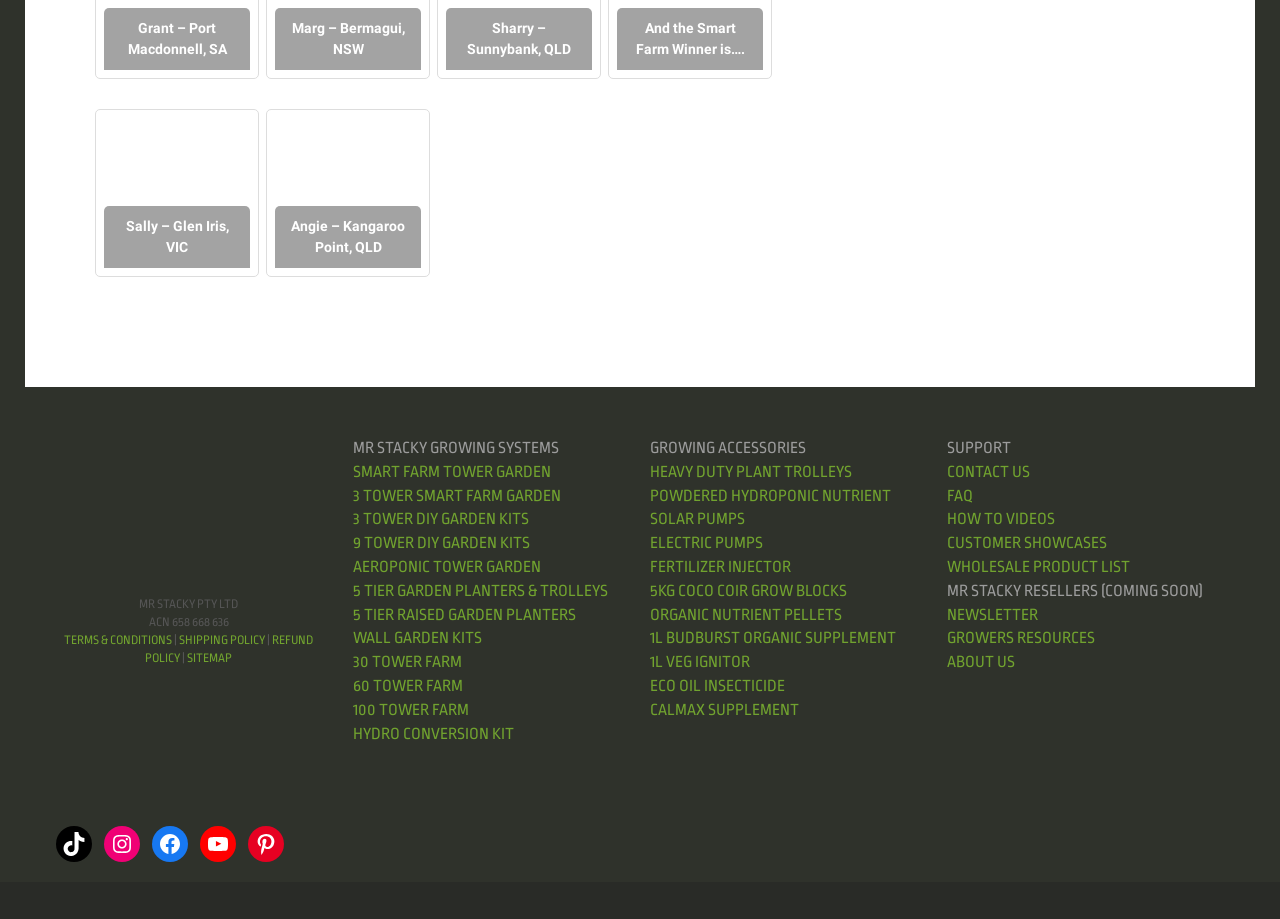Locate the bounding box coordinates of the clickable region necessary to complete the following instruction: "View the 'TERMS & CONDITIONS'". Provide the coordinates in the format of four float numbers between 0 and 1, i.e., [left, top, right, bottom].

[0.05, 0.683, 0.135, 0.698]